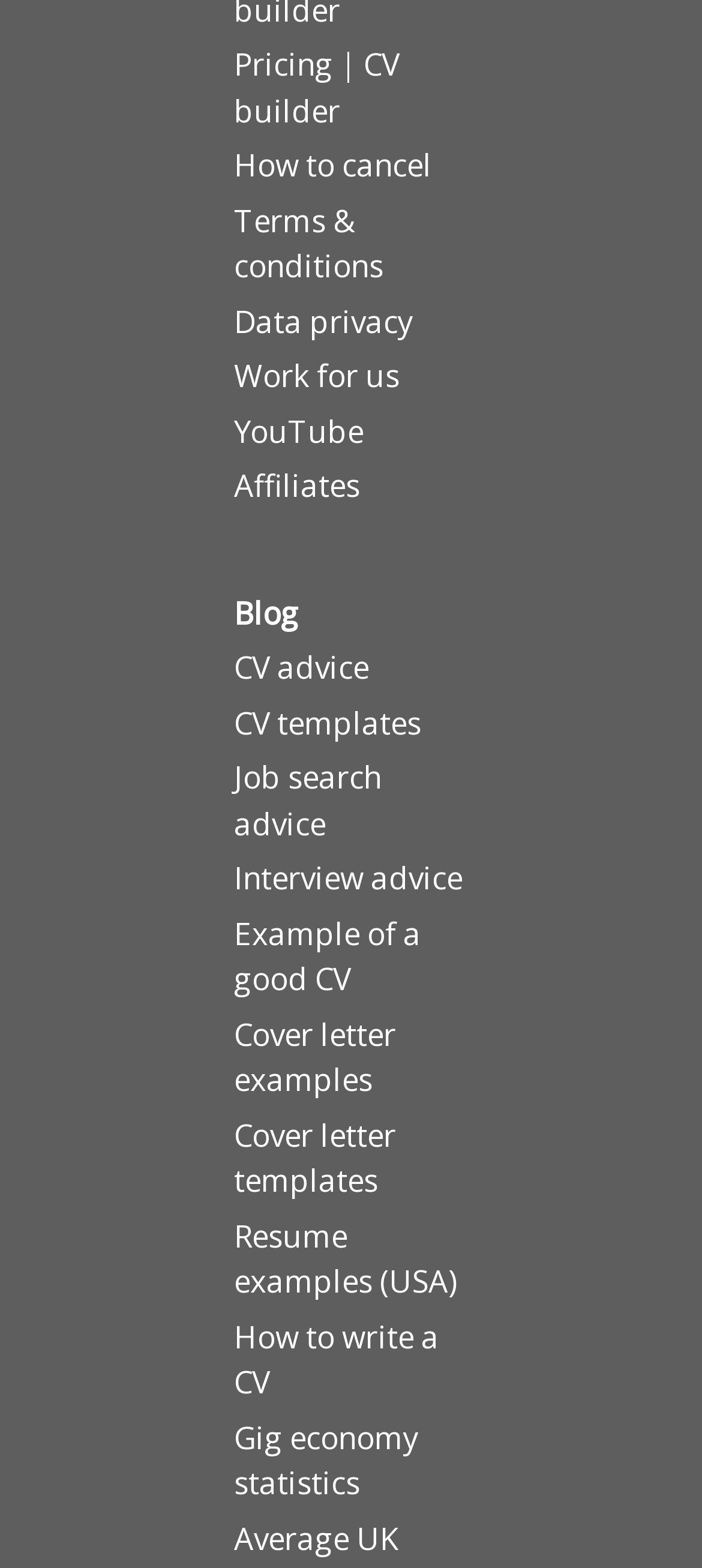Identify the bounding box coordinates of the region that needs to be clicked to carry out this instruction: "View CV builder pricing". Provide these coordinates as four float numbers ranging from 0 to 1, i.e., [left, top, right, bottom].

[0.333, 0.028, 0.569, 0.083]